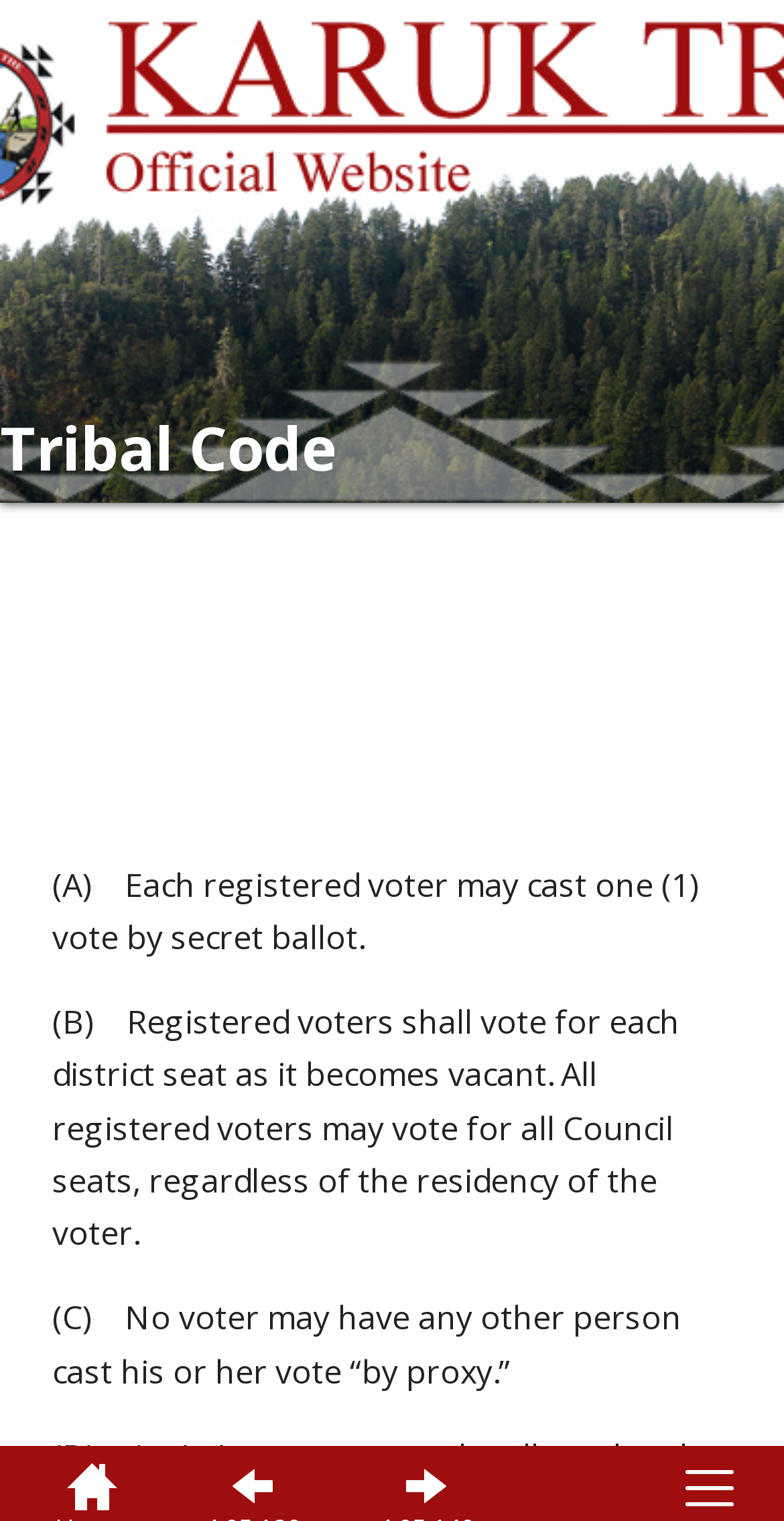Please determine the bounding box coordinates of the section I need to click to accomplish this instruction: "Visit the Tribe Website".

[0.082, 0.585, 0.918, 0.612]